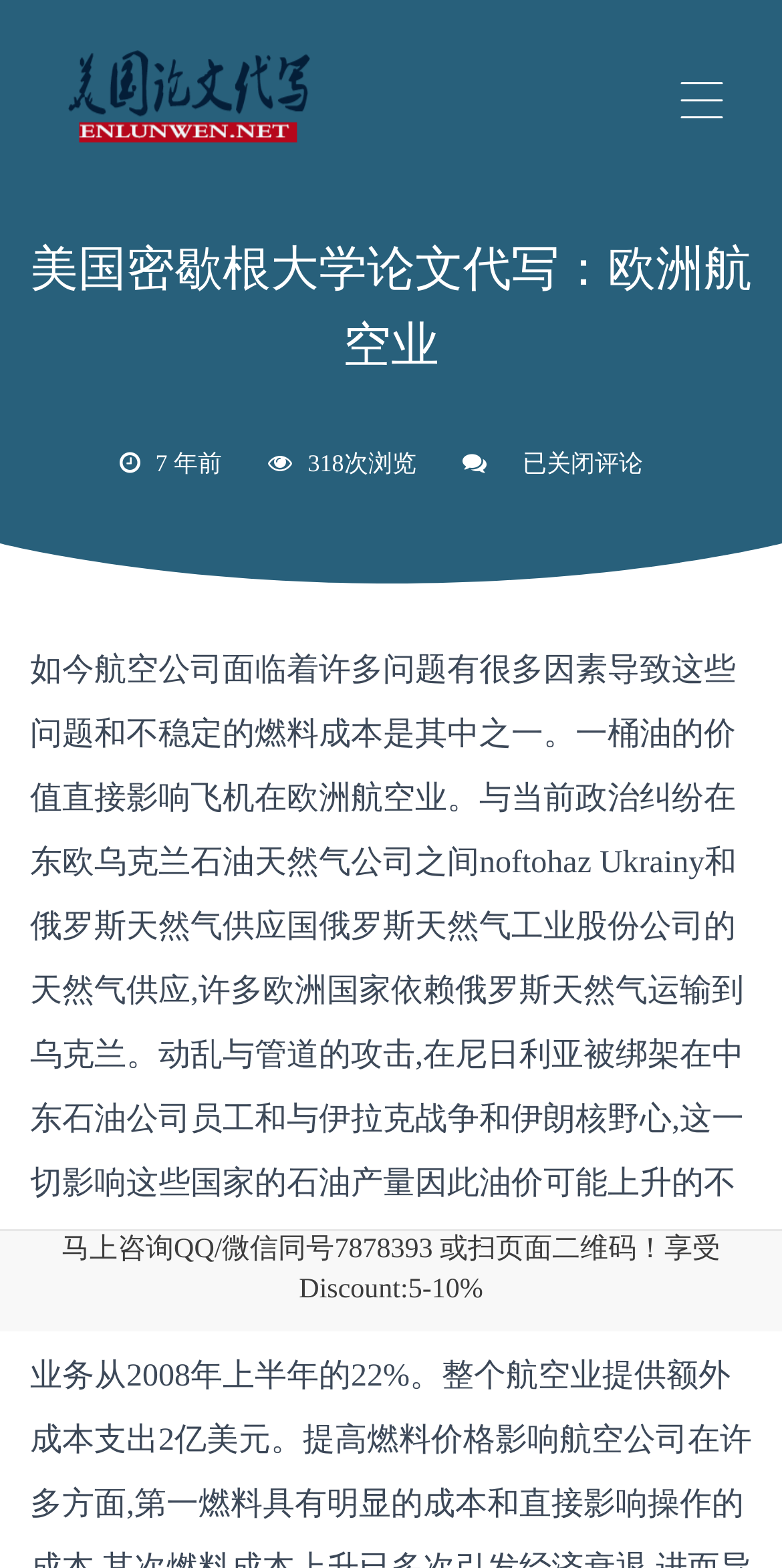Answer the following in one word or a short phrase: 
What is the topic of the university paper?

European aviation industry